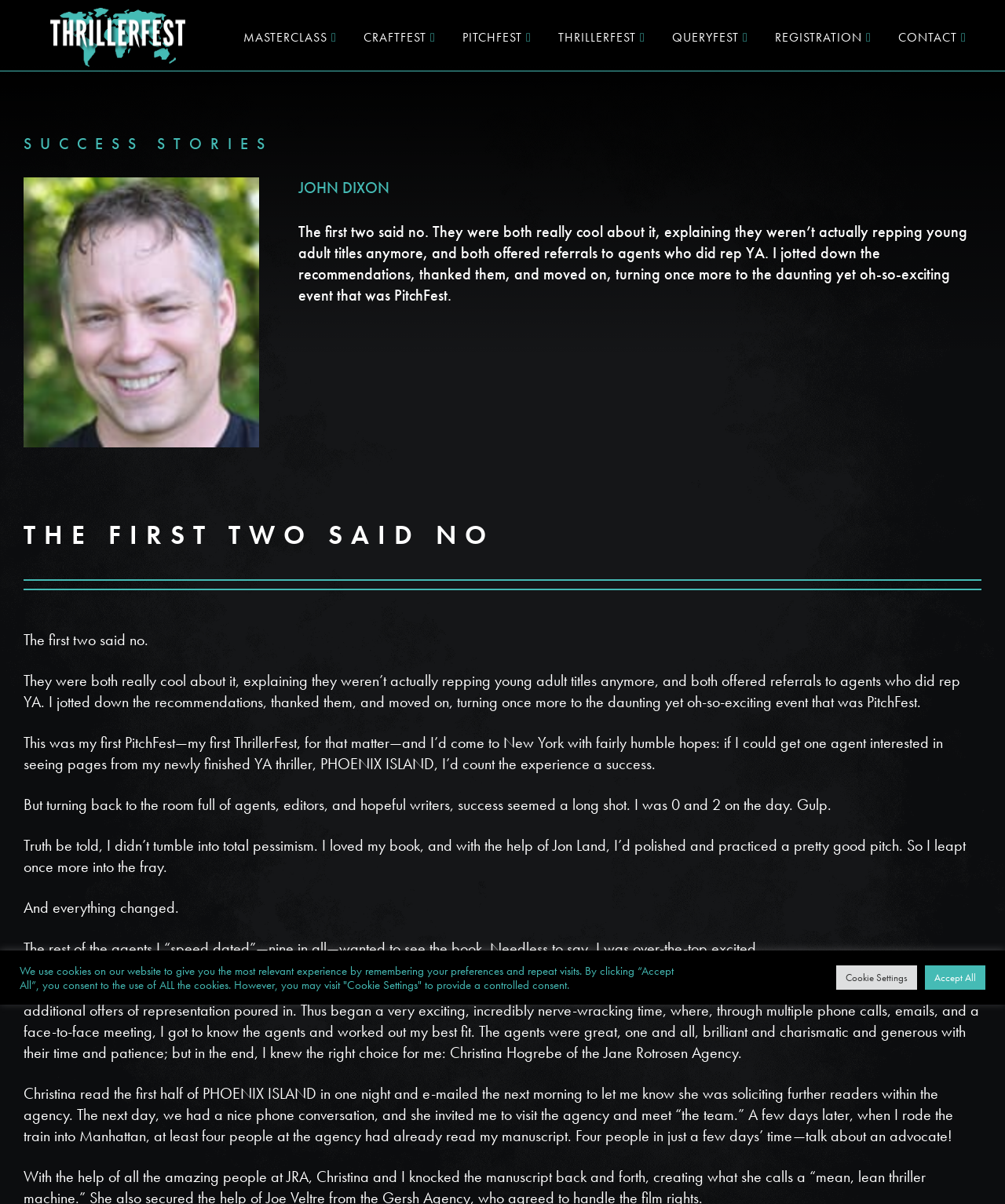Find the bounding box coordinates of the clickable region needed to perform the following instruction: "Click on the MASTERCLASS link". The coordinates should be provided as four float numbers between 0 and 1, i.e., [left, top, right, bottom].

[0.242, 0.022, 0.326, 0.04]